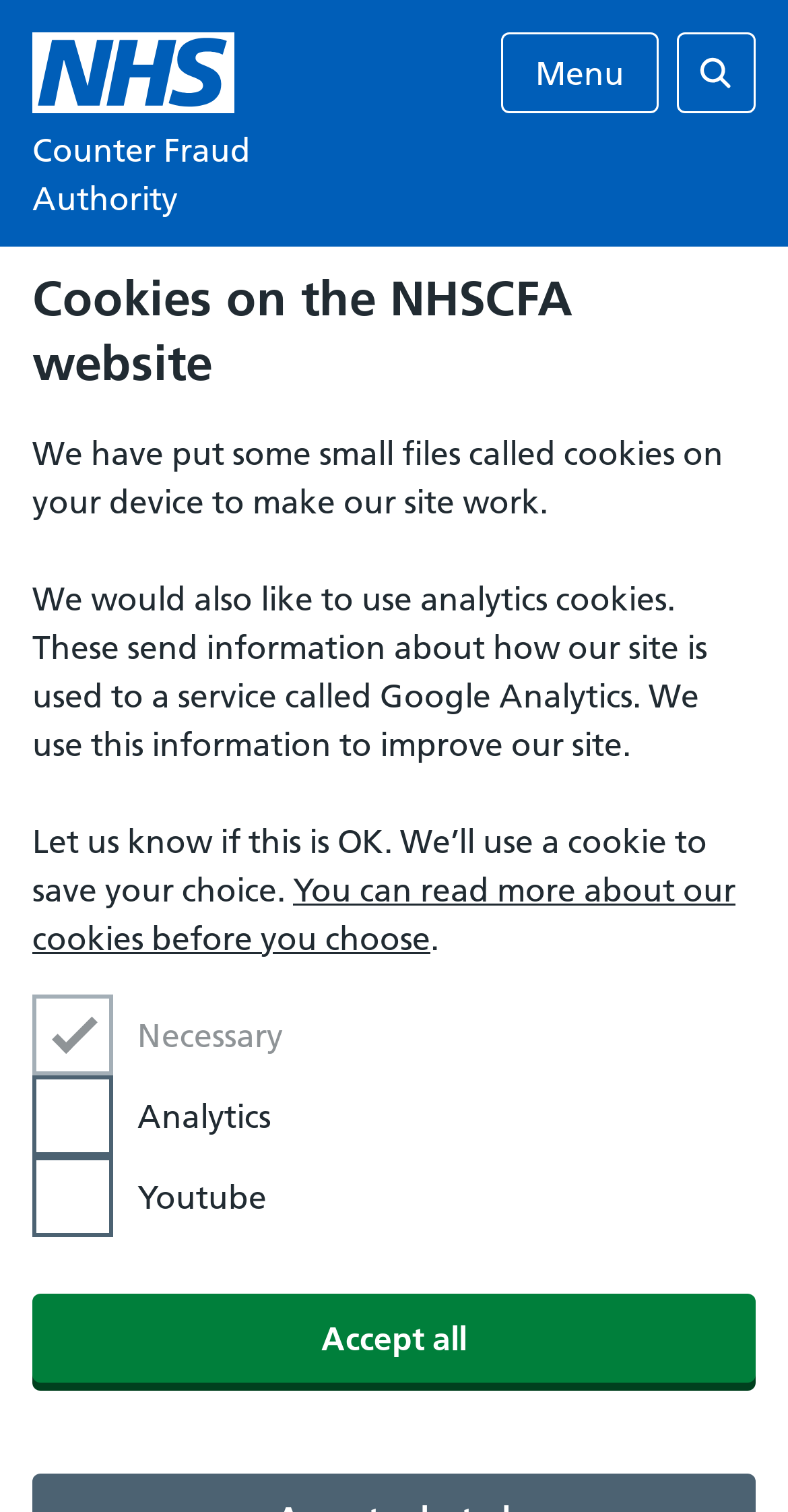What search service is used on this website?
Based on the screenshot, provide a one-word or short-phrase response.

Google Analytics